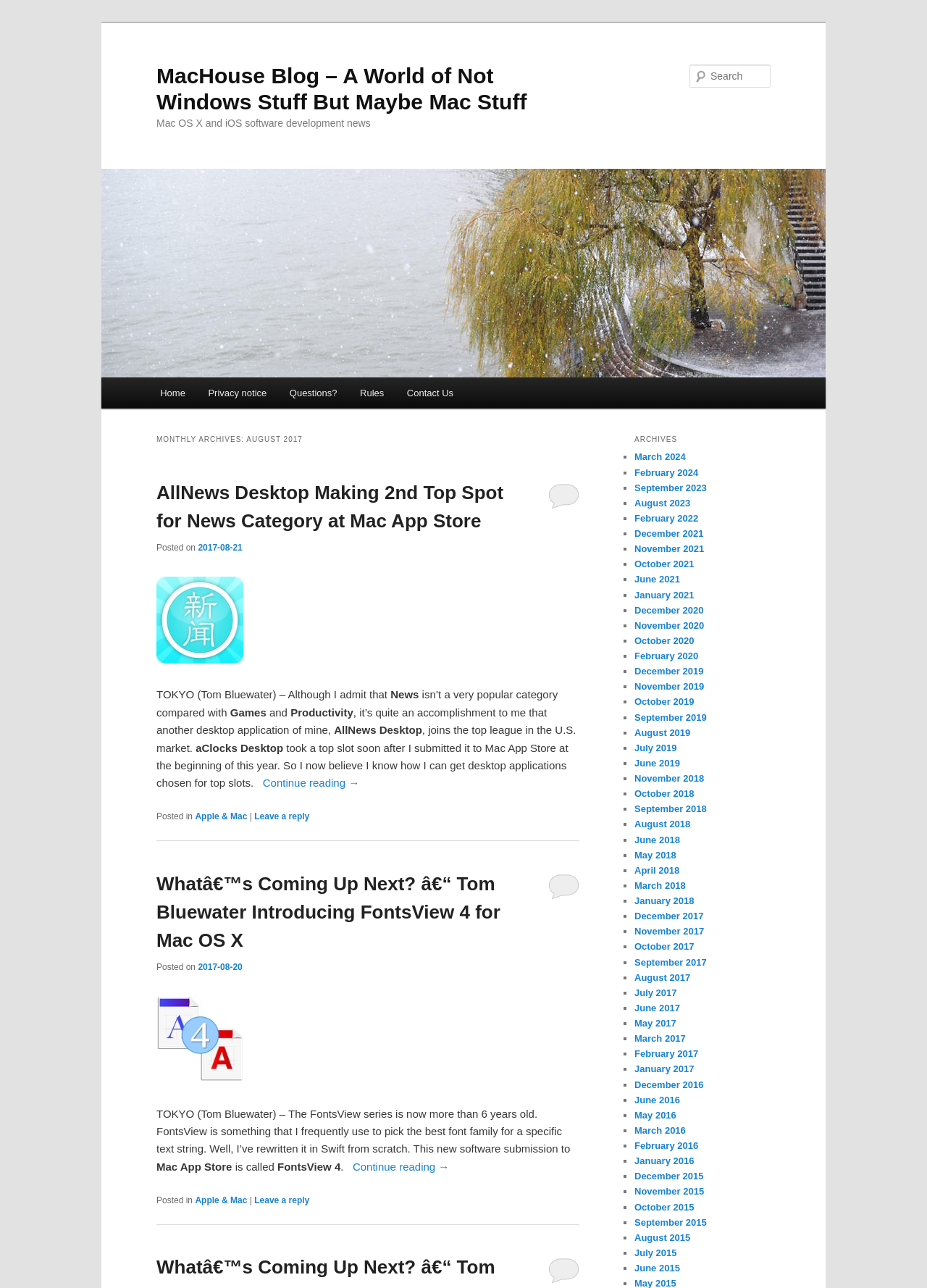Specify the bounding box coordinates of the element's area that should be clicked to execute the given instruction: "Search". The coordinates should be four float numbers between 0 and 1, i.e., [left, top, right, bottom].

[0.744, 0.05, 0.831, 0.068]